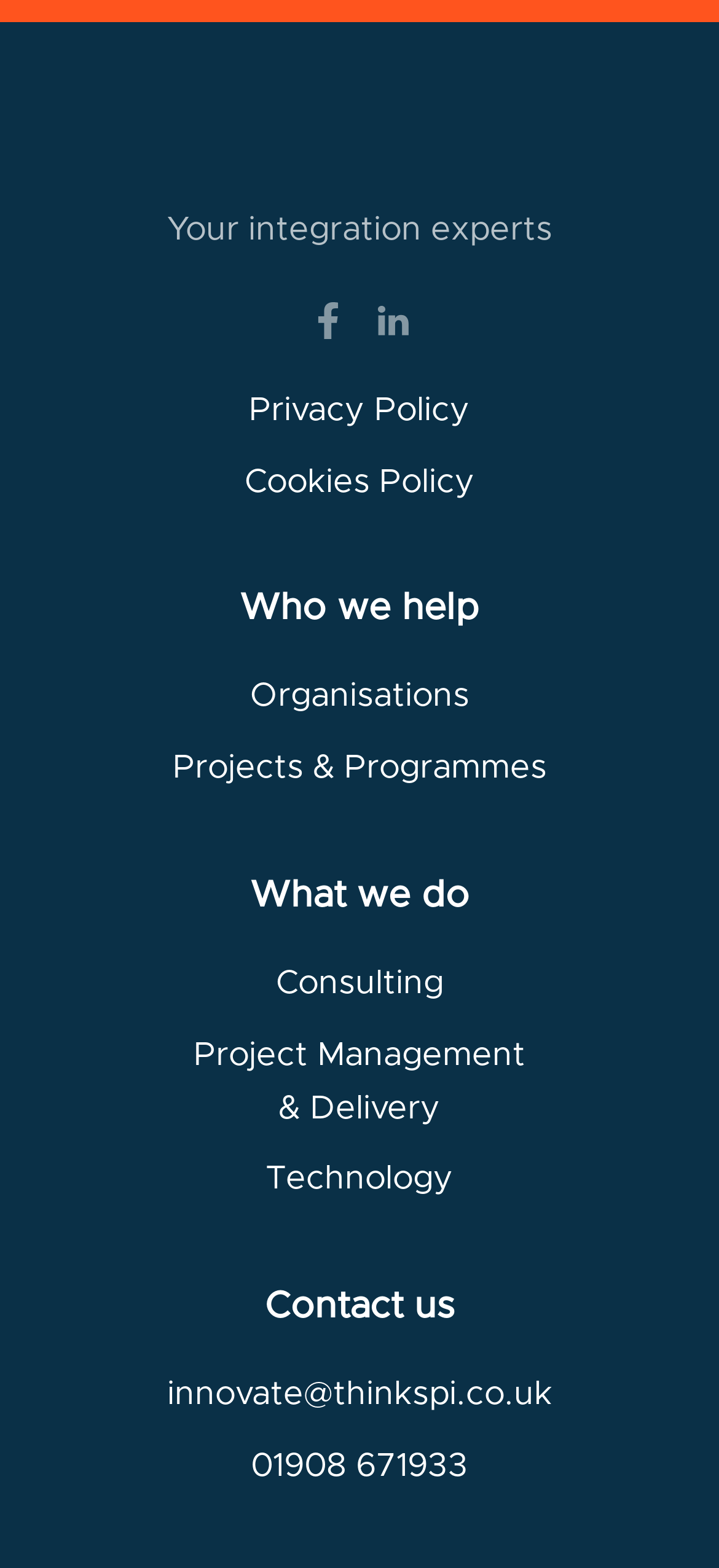Using the element description: "Projects & Programmes", determine the bounding box coordinates. The coordinates should be in the format [left, top, right, bottom], with values between 0 and 1.

[0.24, 0.48, 0.76, 0.501]